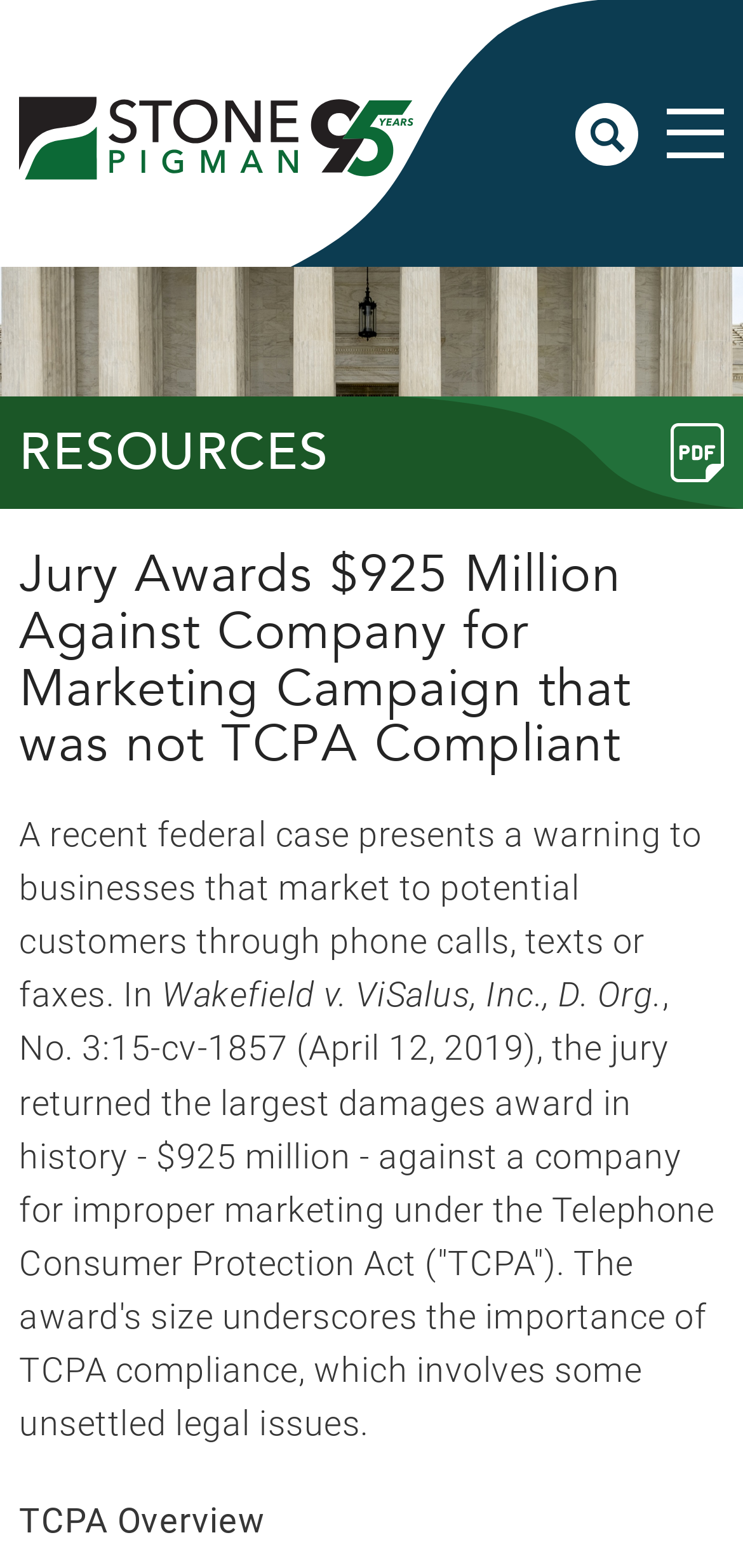Refer to the image and provide an in-depth answer to the question:
What is the name of the case mentioned in the article?

I found the answer by reading the static text element that says 'Wakefield v. ViSalus, Inc., D. Org.' which is located in the middle of the webpage.